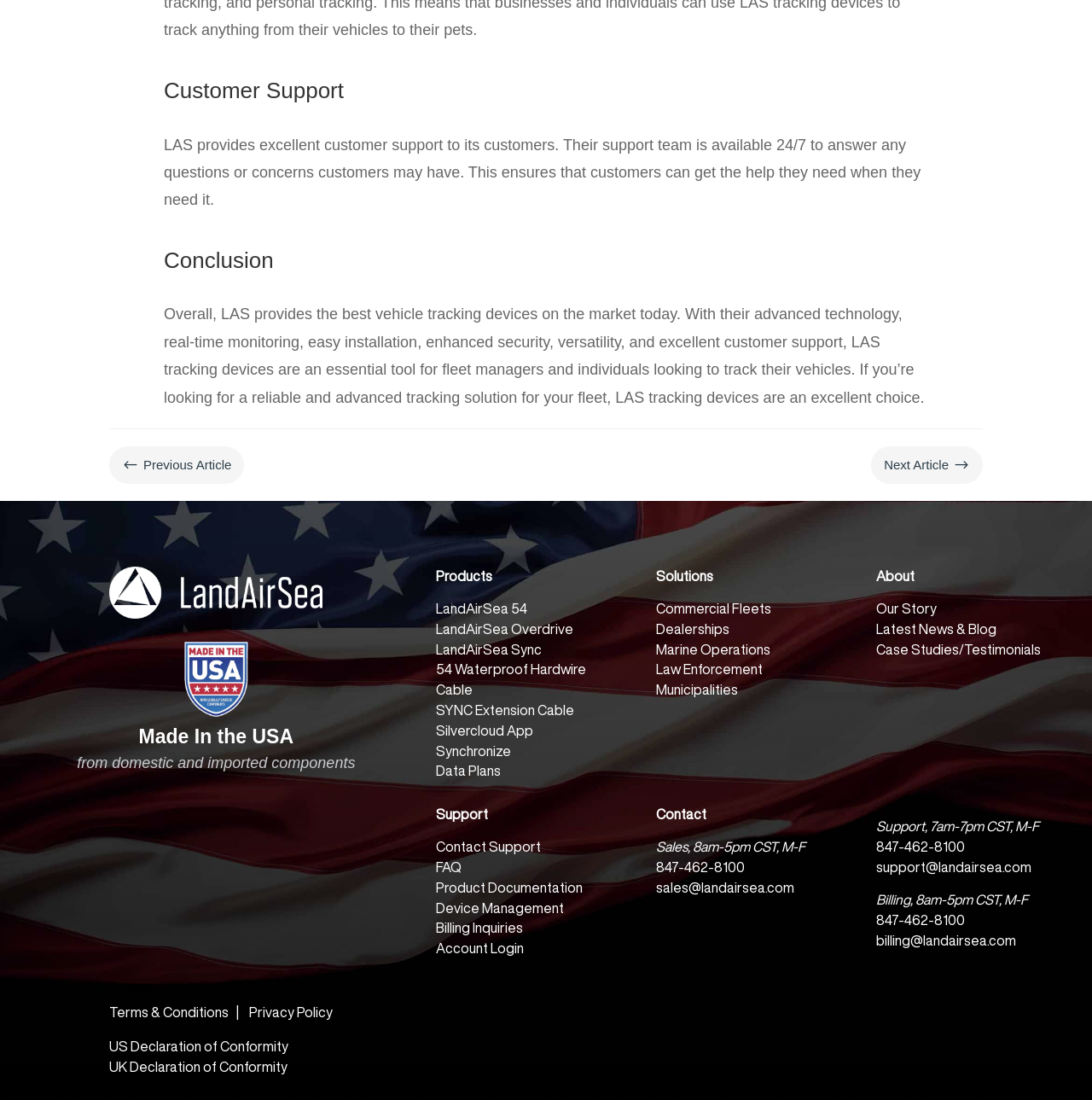What are the three main categories on the webpage?
Give a detailed explanation using the information visible in the image.

The webpage is divided into three main sections, each with its own heading: Products, Solutions, and About, which suggests that these are the three main categories of information on the webpage.